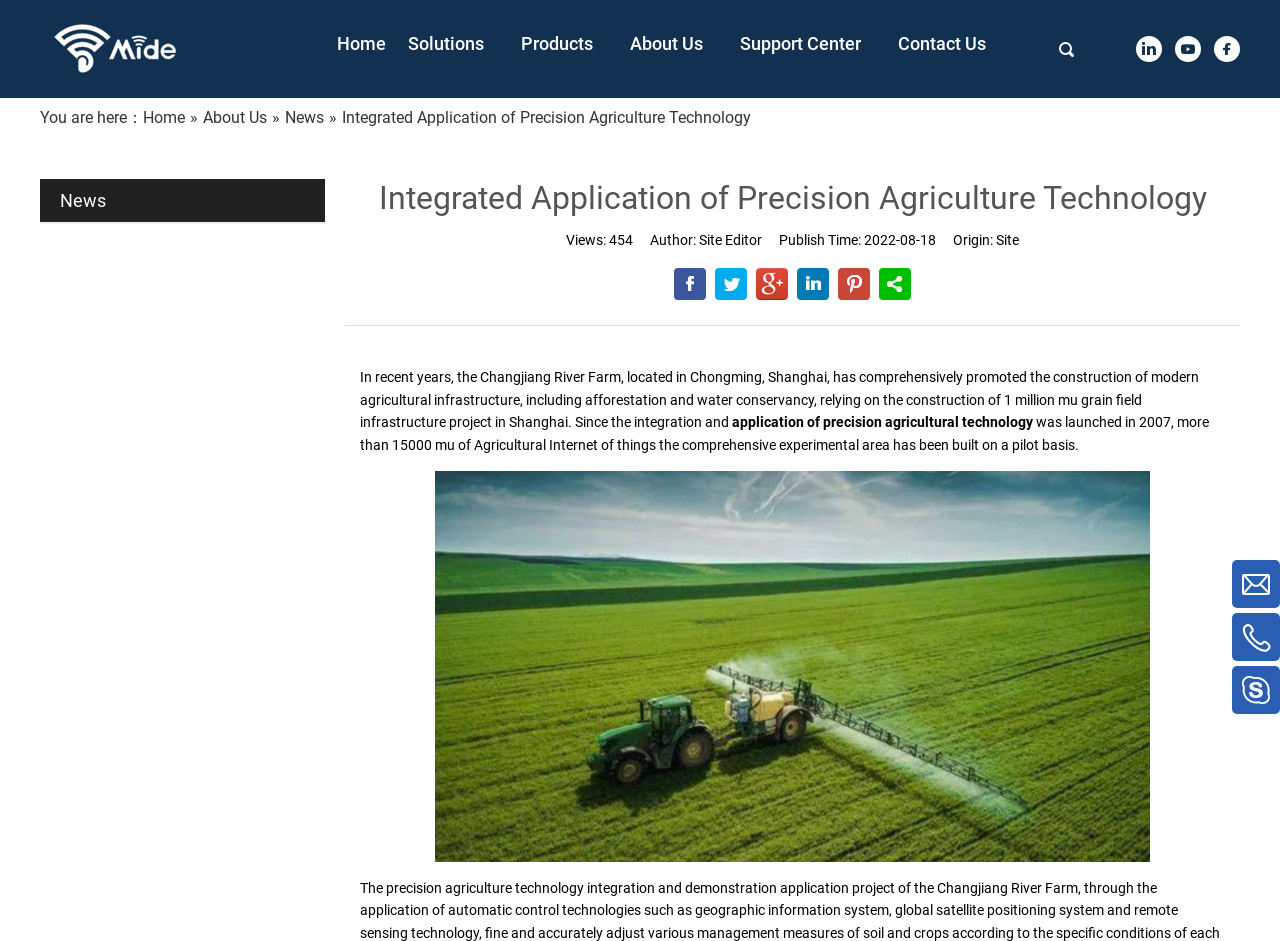Please determine the headline of the webpage and provide its content.

Integrated Application of Precision Agriculture Technology